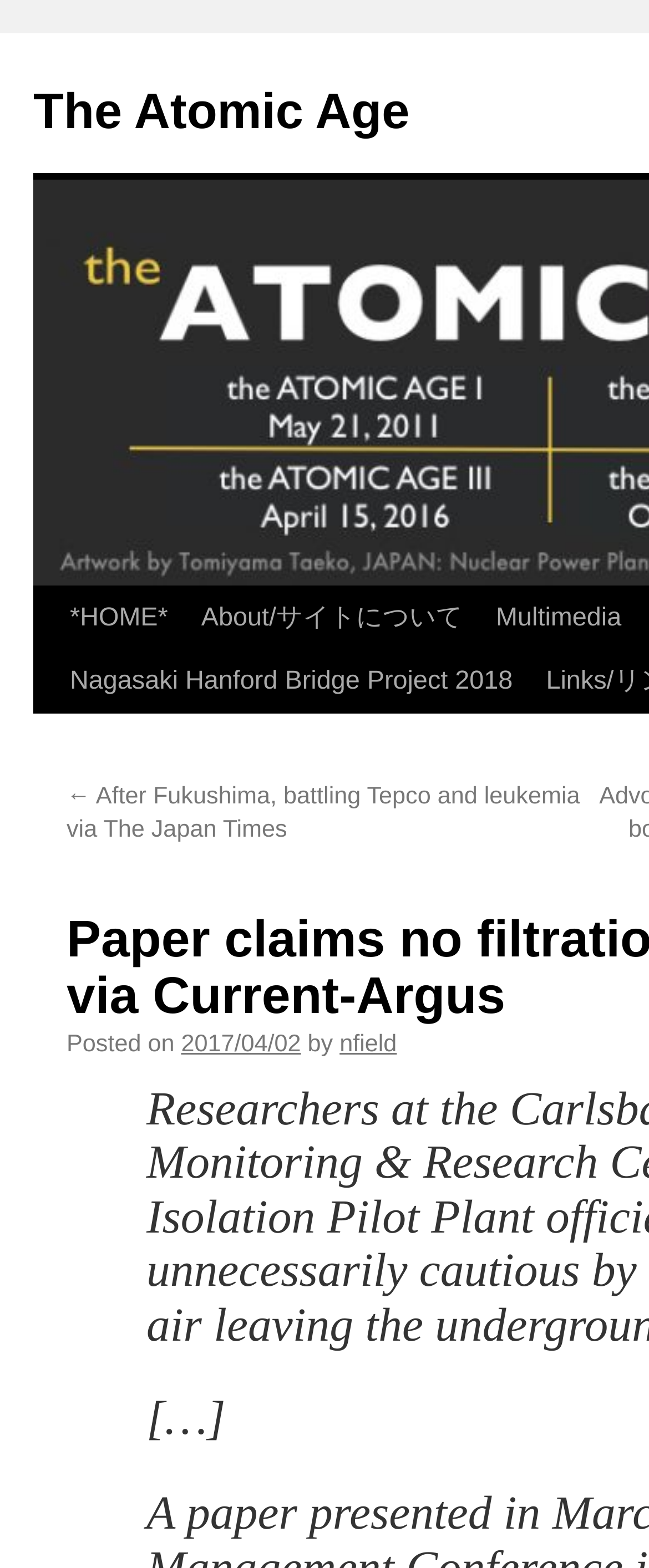Who is the author of the current article?
Refer to the image and provide a one-word or short phrase answer.

nfield